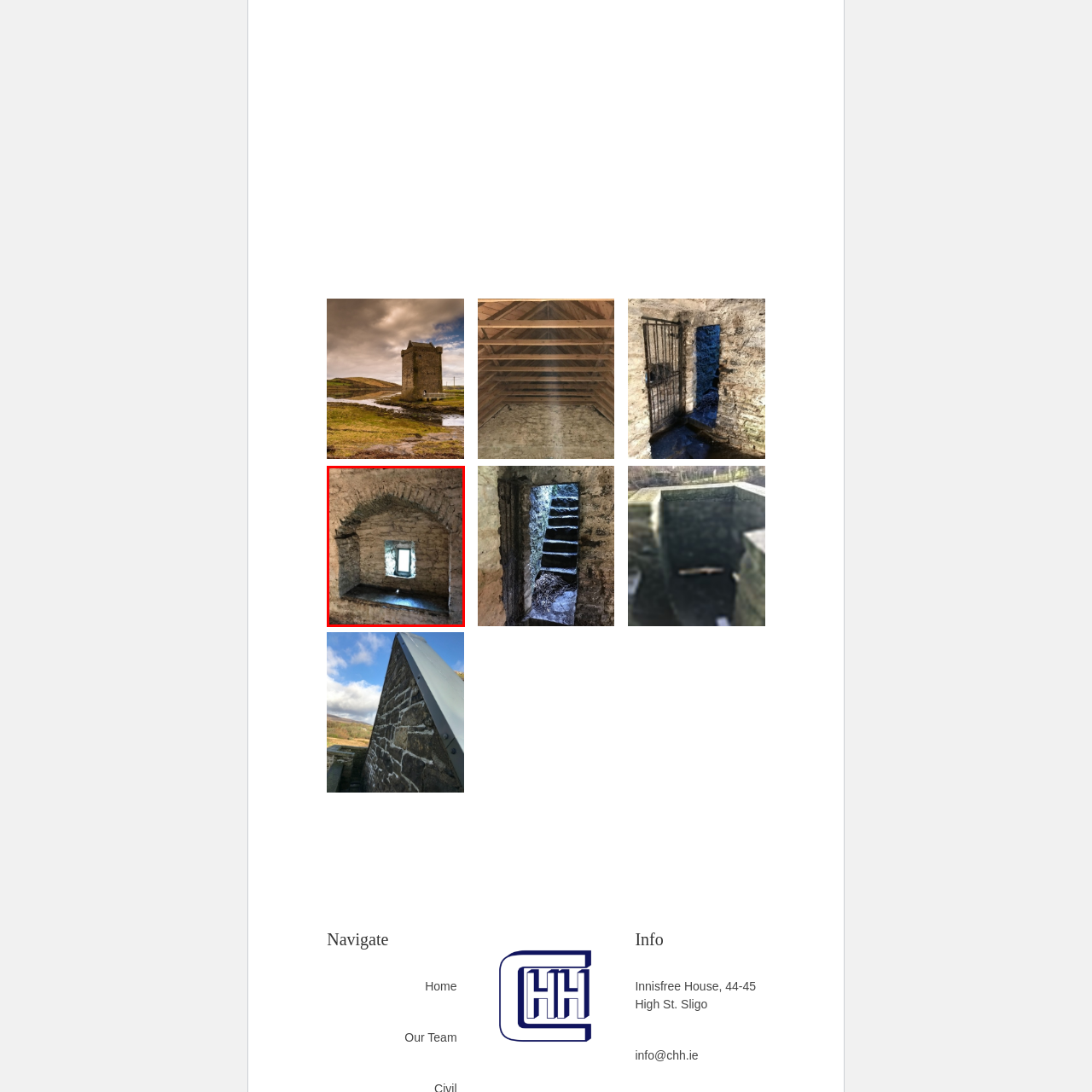What is the purpose of the Structural Survey Report?
Review the image inside the red bounding box and give a detailed answer.

According to the caption, the historical significance of Rockfleet Castle is encapsulated in its enduring structure, and the Structural Survey Report aims to recommend remedial conservation works to preserve its architectural integrity.